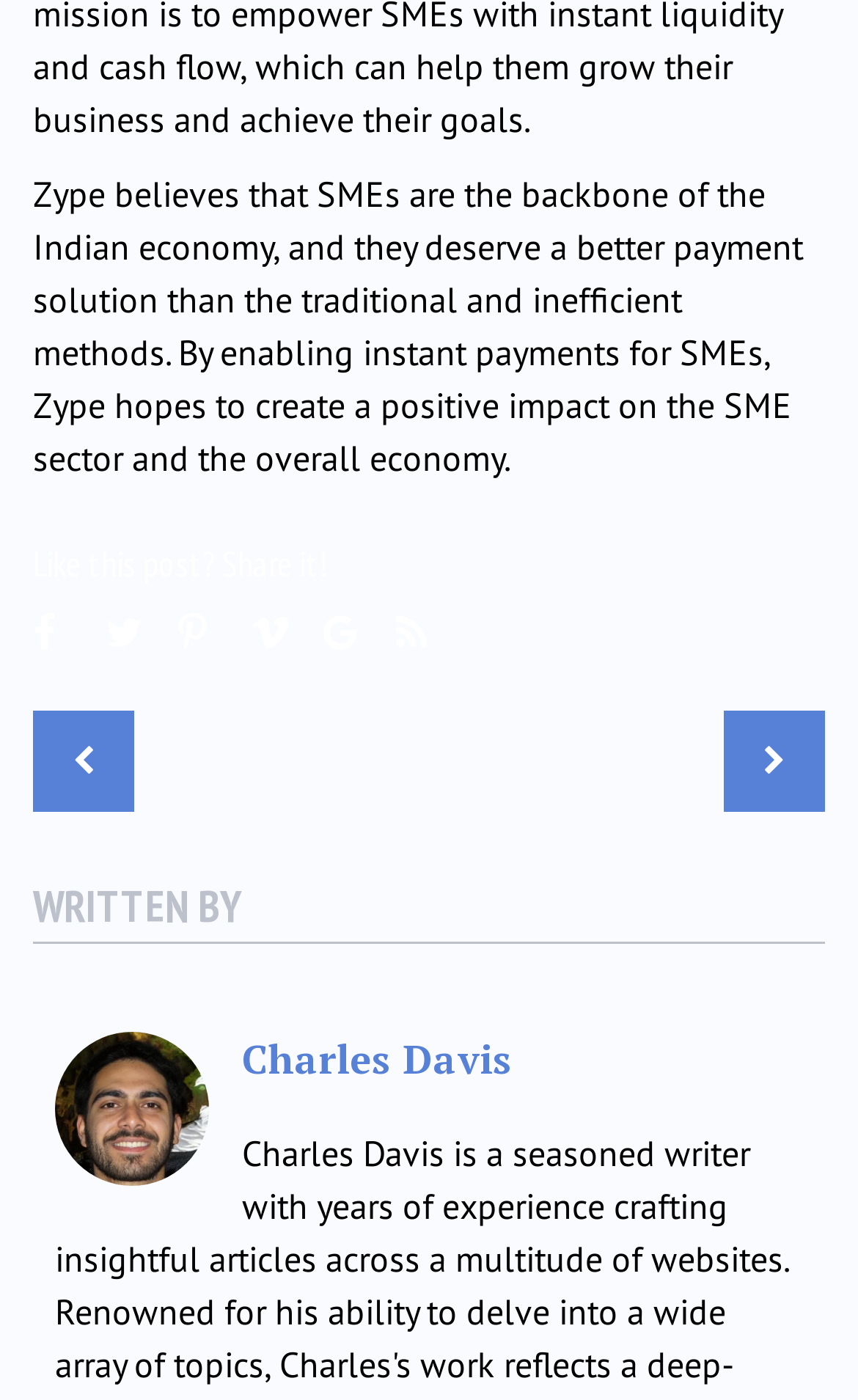Please provide a detailed answer to the question below by examining the image:
What social media platforms are available for sharing?

The social media platforms available for sharing are Facebook, Twitter, Pinterest, Vimeo, and Google+, which can be seen from the links in the footer section of the webpage, each represented by an icon.